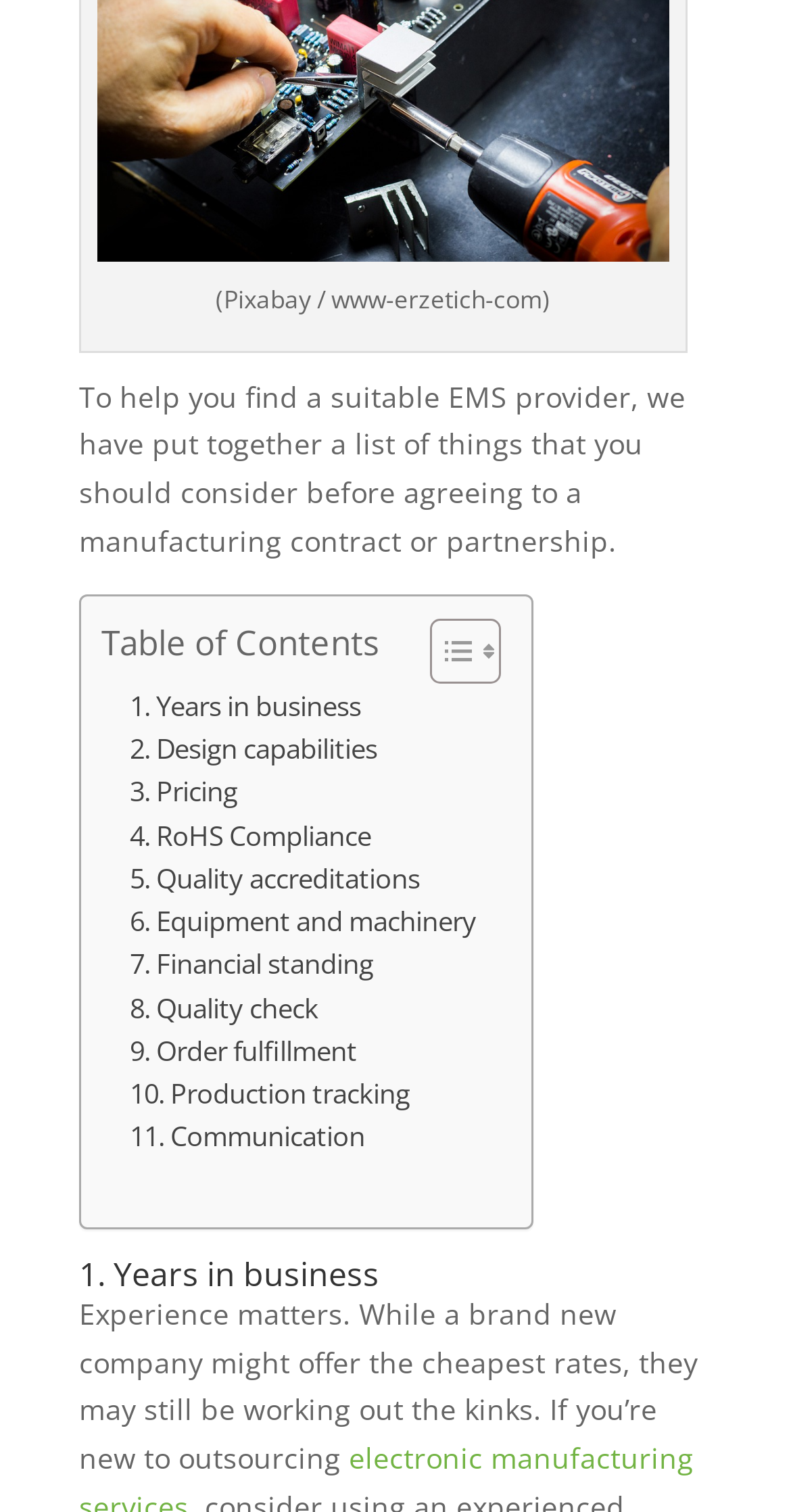Please specify the bounding box coordinates of the area that should be clicked to accomplish the following instruction: "Check 3. Pricing". The coordinates should consist of four float numbers between 0 and 1, i.e., [left, top, right, bottom].

[0.164, 0.51, 0.3, 0.539]